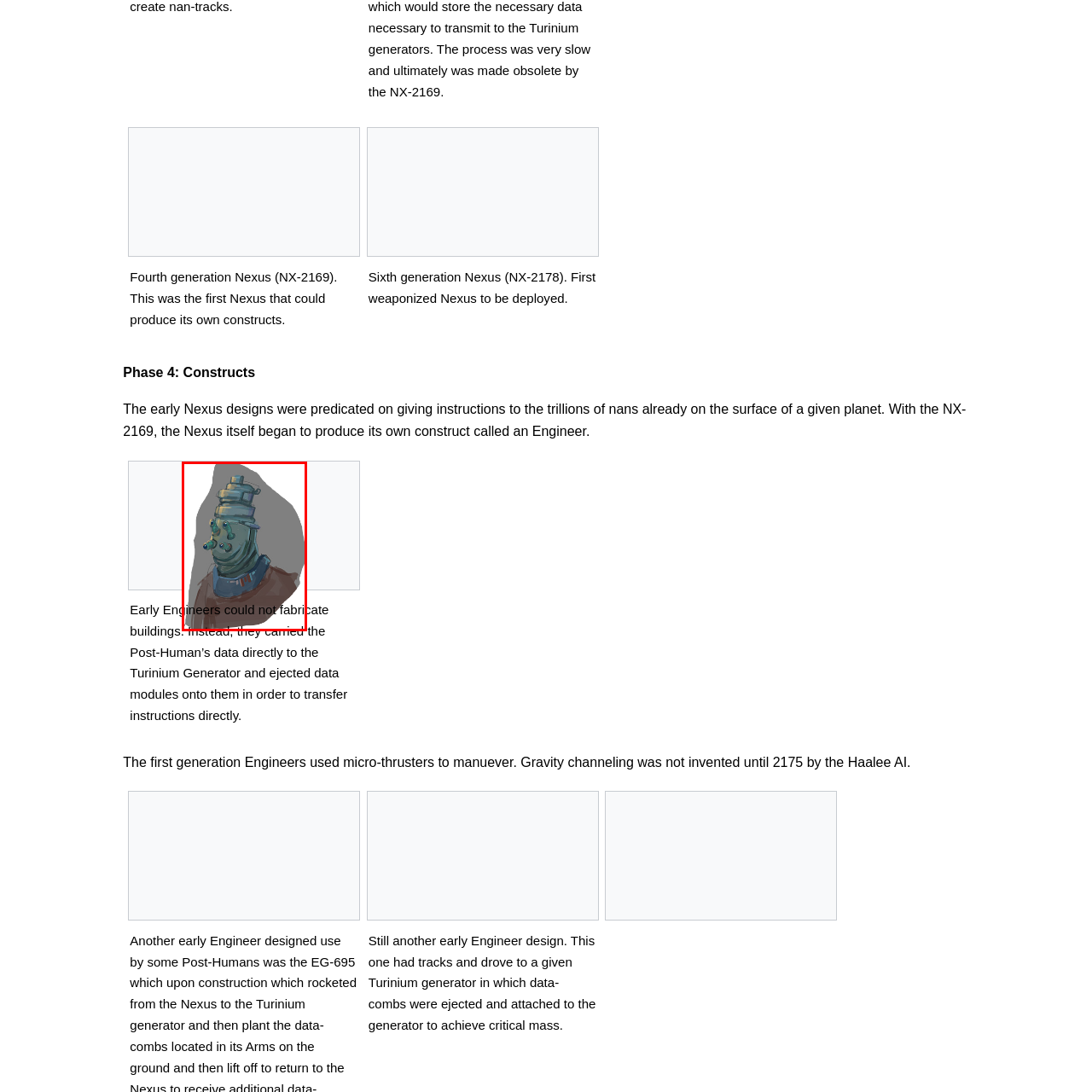What does the helmet-like structure symbolize?
Scrutinize the image inside the red bounding box and provide a detailed and extensive answer to the question.

The helmet-like structure with multiple protrusions on the Engineer's head possibly symbolizes advanced sensory capabilities or tools used in its function, as mentioned in the caption.